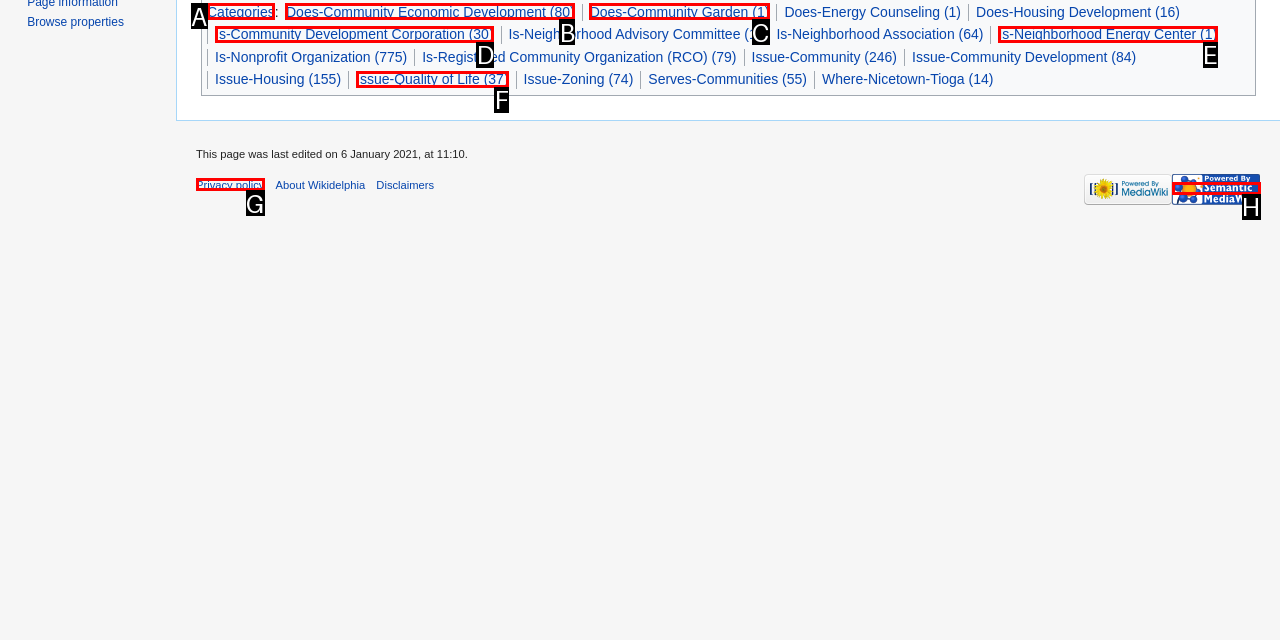Select the HTML element that corresponds to the description: Categories
Reply with the letter of the correct option from the given choices.

A